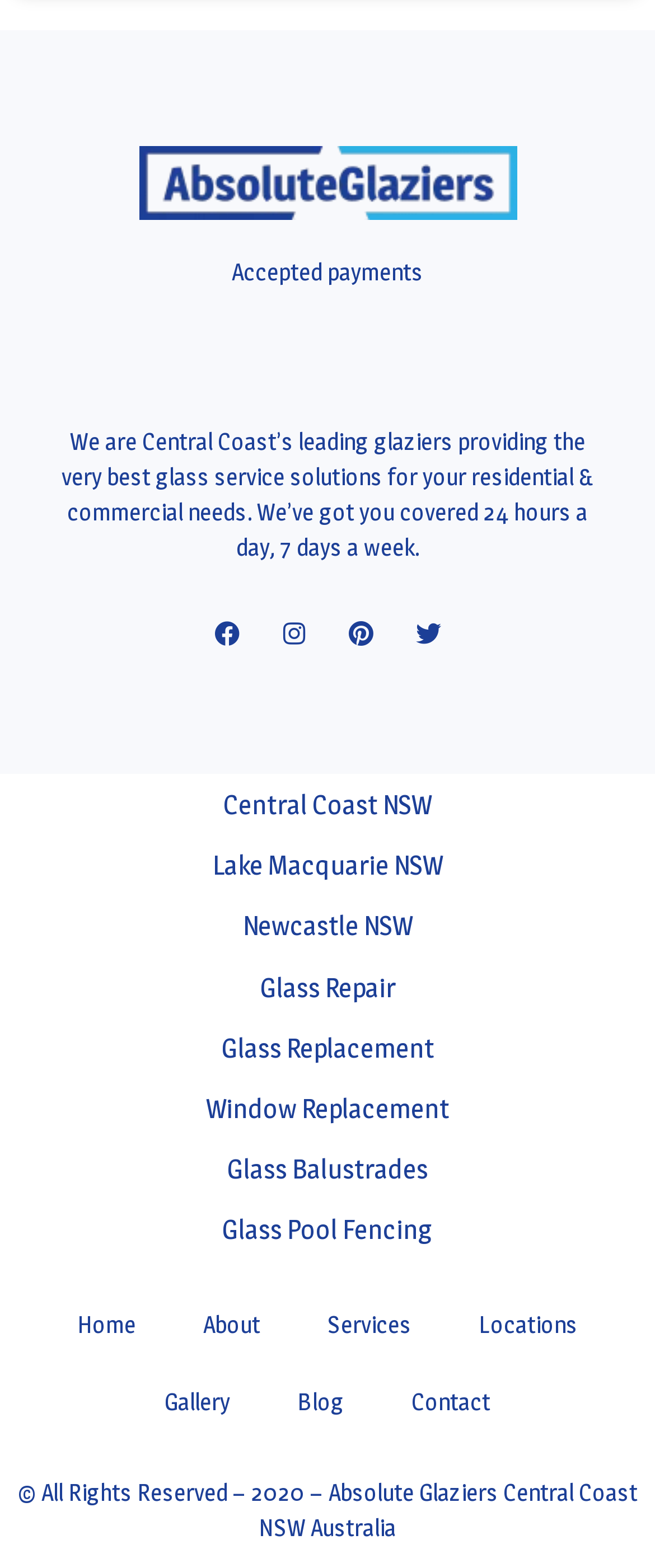Locate the bounding box coordinates of the element that should be clicked to execute the following instruction: "Go to the Home page".

[0.067, 0.82, 0.259, 0.87]